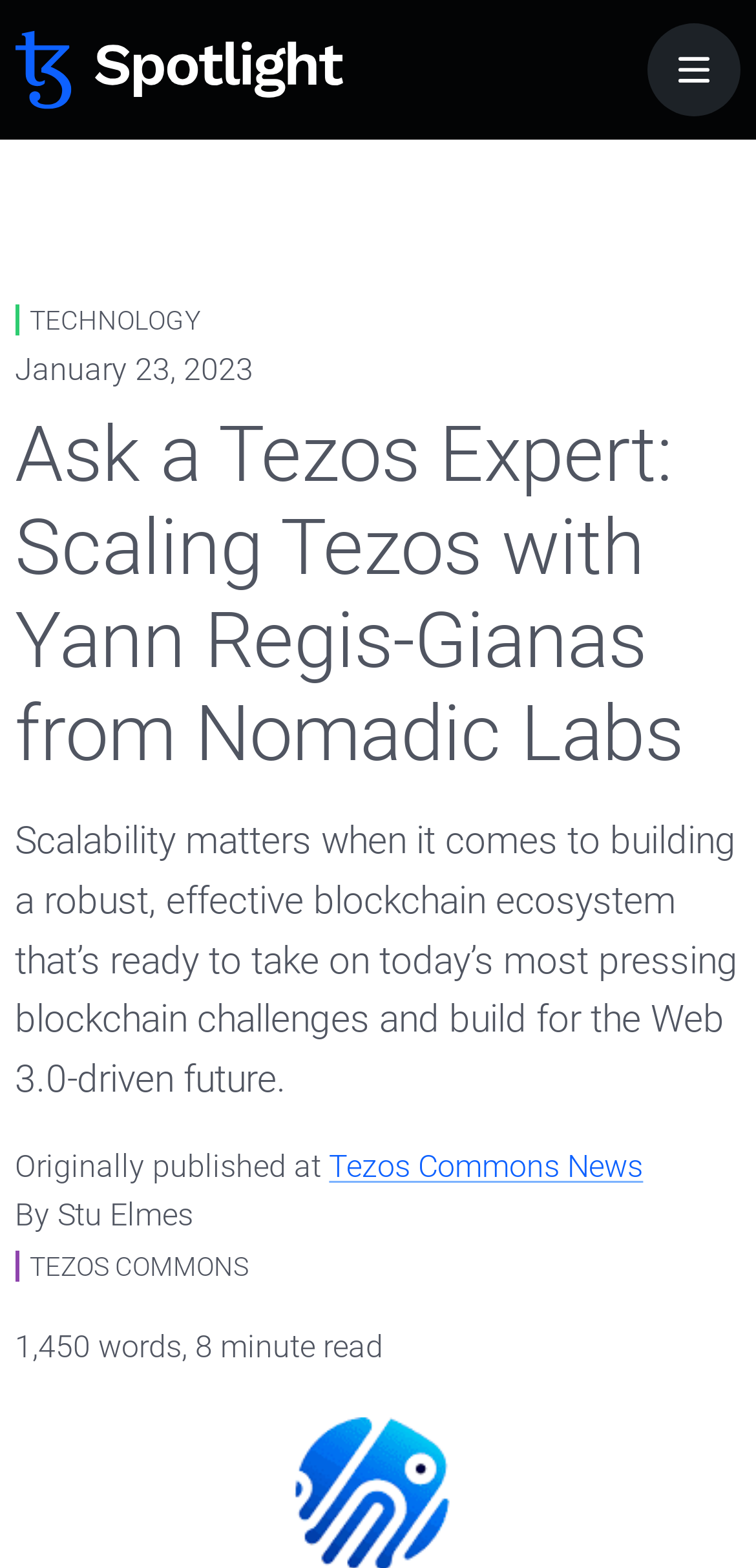Please answer the following question using a single word or phrase: 
What is the date of the article?

January 23, 2023